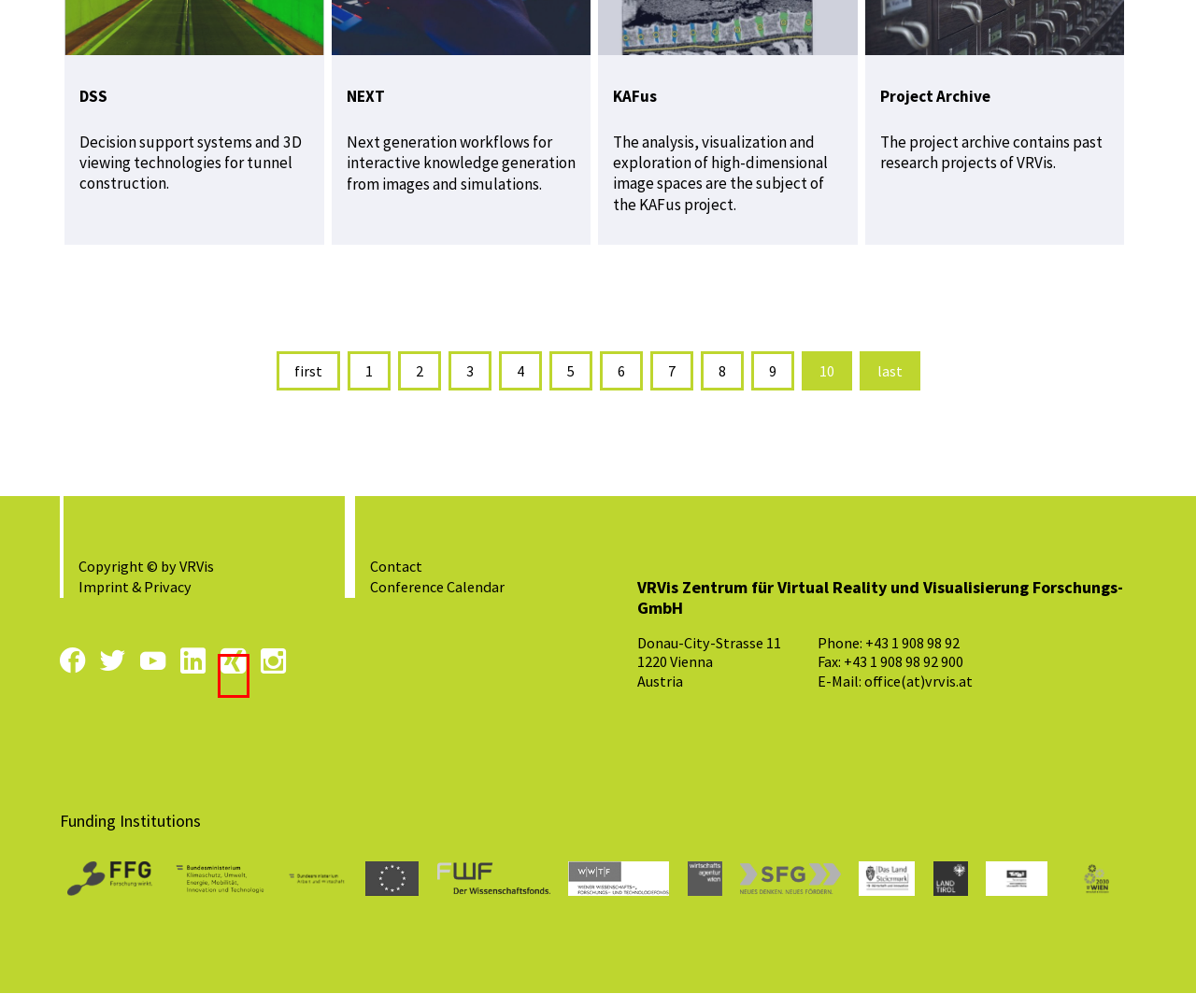Look at the screenshot of a webpage with a red bounding box and select the webpage description that best corresponds to the new page after clicking the element in the red box. Here are the options:
A. XING
B. Language selection | European Union
C. Verwaltungsportal der Steiermärkischen Landesregierung - Verwaltung - Land Steiermark
D. Bundesministerium für Klimaschutz, Umwelt, Energie, Mobilität, Innovation und Technologie (BMK)
E. Bundesministerium für Arbeit und Wirtschaft
F. Wirtschaftsagentur - Förderungen, Beratungen und Events in Wien
G. Home - SFG
H. VRVis Conference Calendar

A